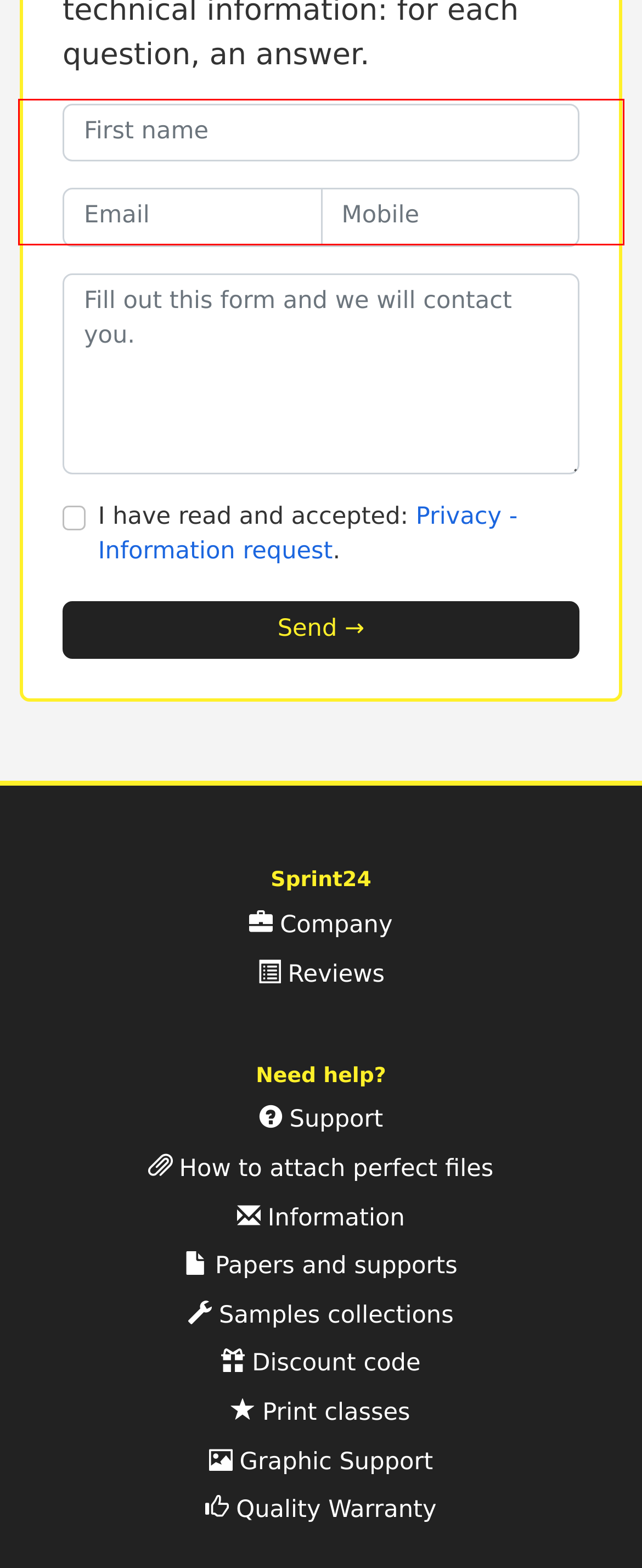You have a screenshot of a webpage where a UI element is enclosed in a red rectangle. Perform OCR to capture the text inside this red rectangle.

Undoubtedly! You can characterize your favorite agenda through the appropriate interface and upload your ideal graphics together with the order to be made.